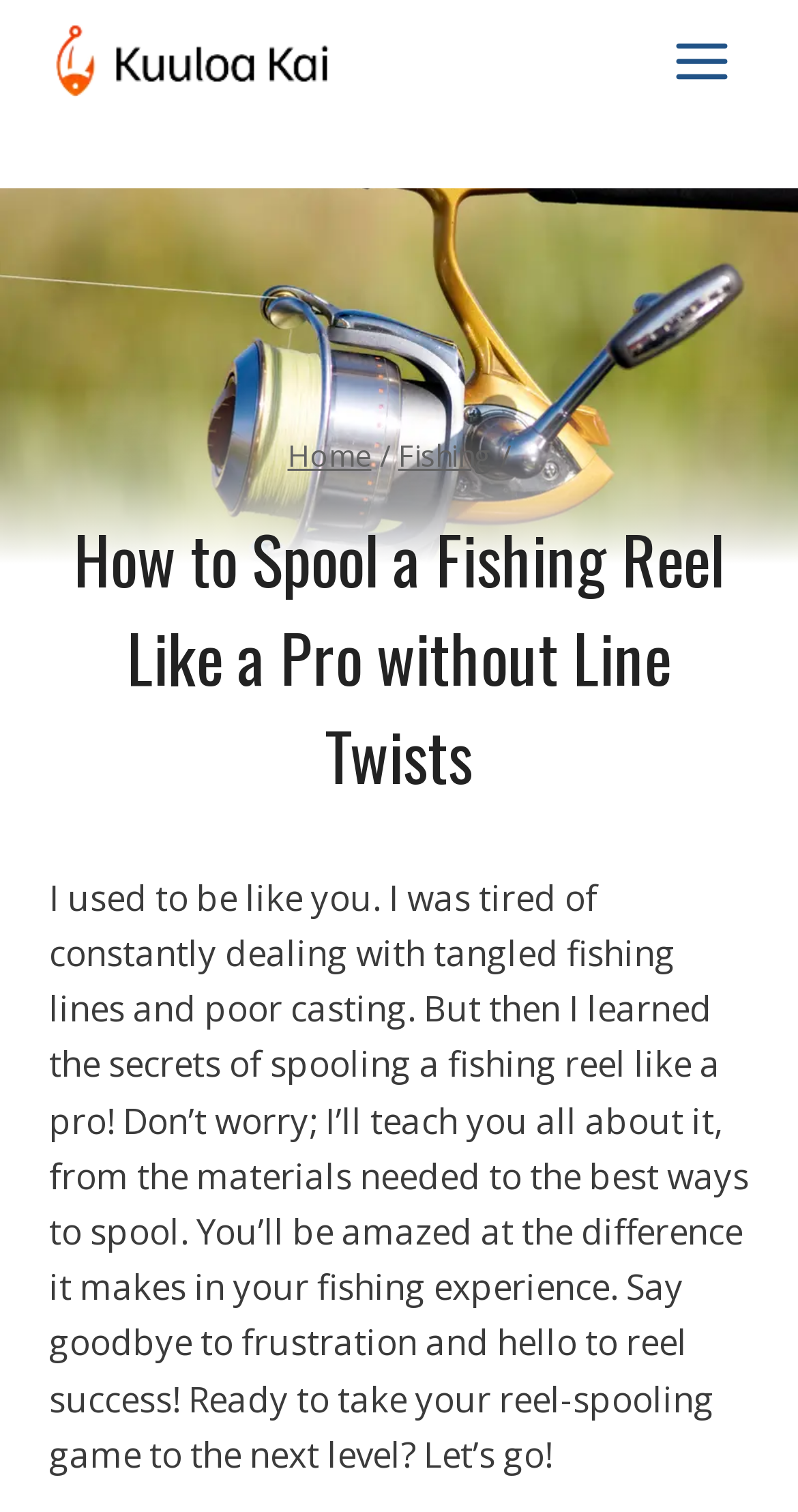Analyze the image and deliver a detailed answer to the question: What is the name of the fishing reel guide?

The name of the fishing reel guide is mentioned in the top-left corner of the webpage, where there is a link and an image with the text 'Kuuloa Kai'.